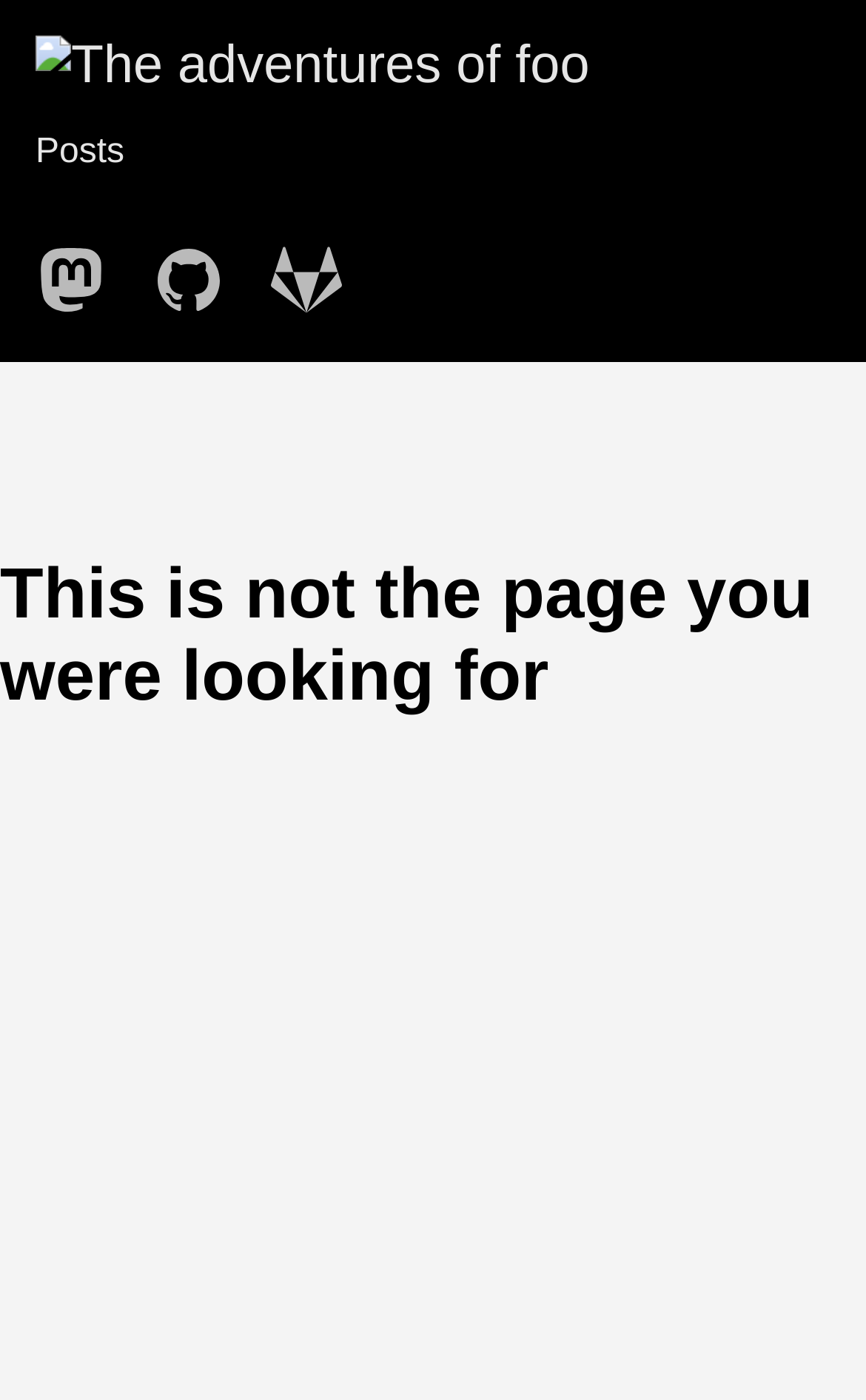Provide the bounding box coordinates for the UI element that is described as: "Previous Article".

None